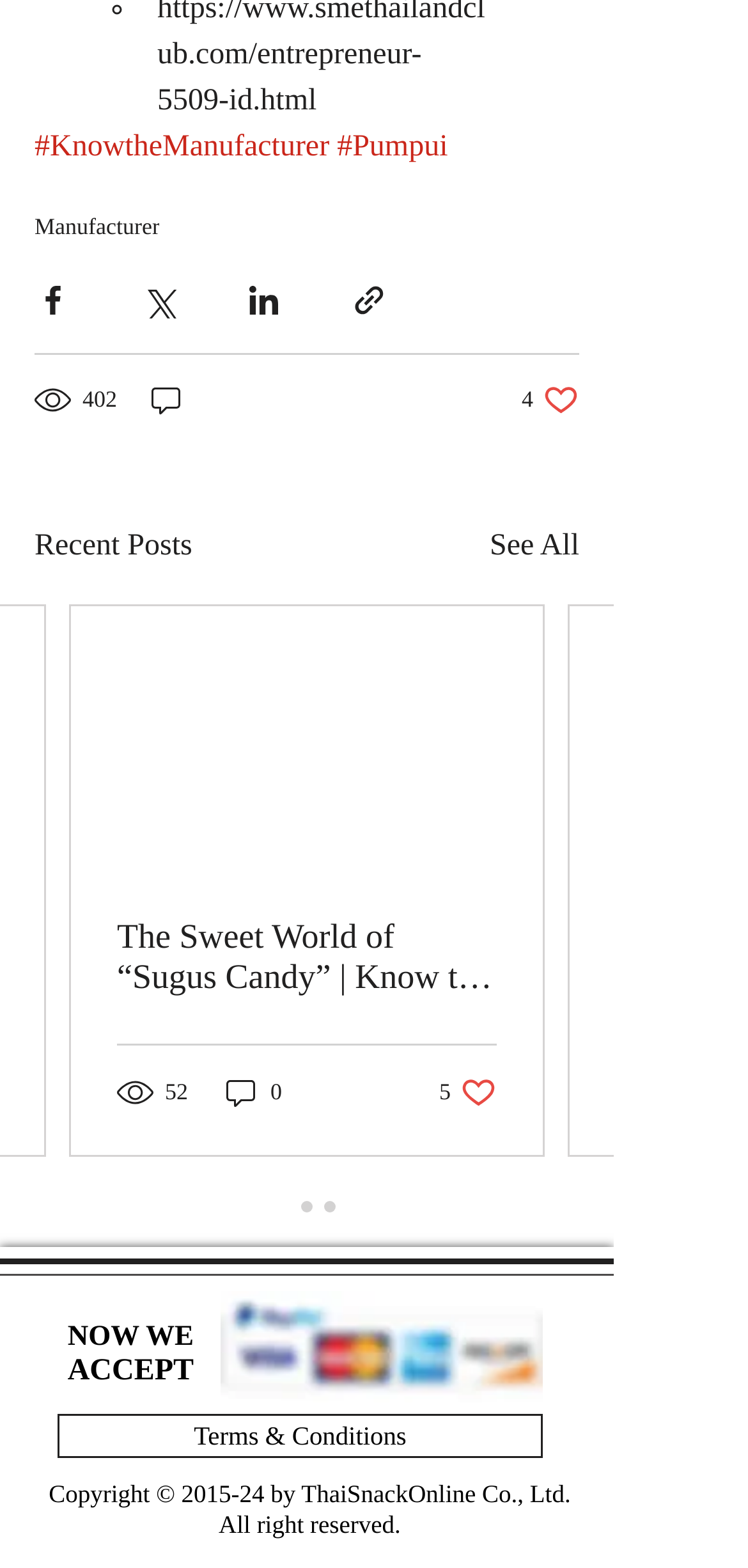How many comments does the latest post have?
Please use the image to deliver a detailed and complete answer.

I found the latest post by looking at the 'Recent Posts' section, and then I found the comment count by looking at the text '0 comments' below the post title.